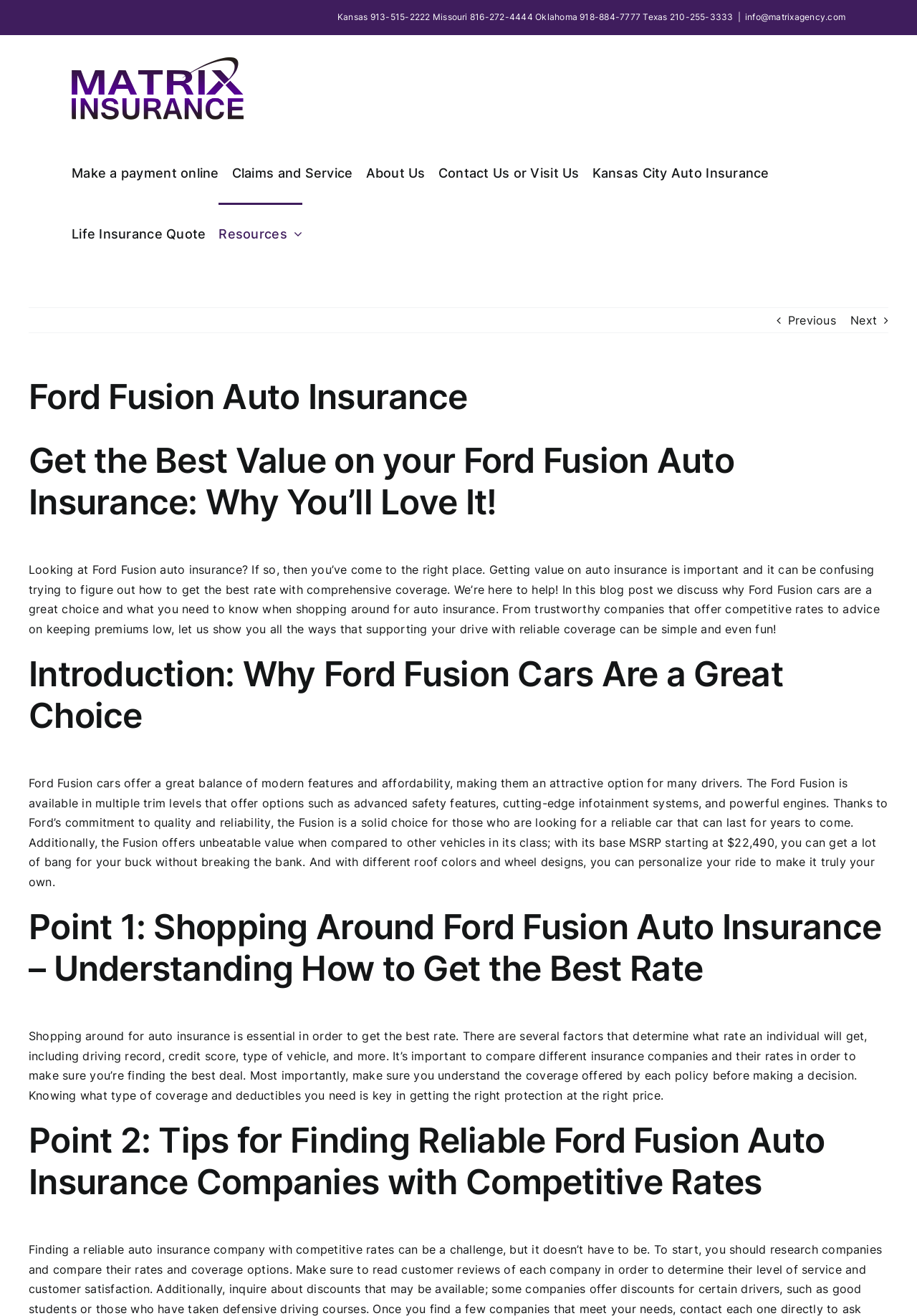Please specify the bounding box coordinates of the clickable section necessary to execute the following command: "Visit the 'About Us' page".

[0.399, 0.108, 0.464, 0.154]